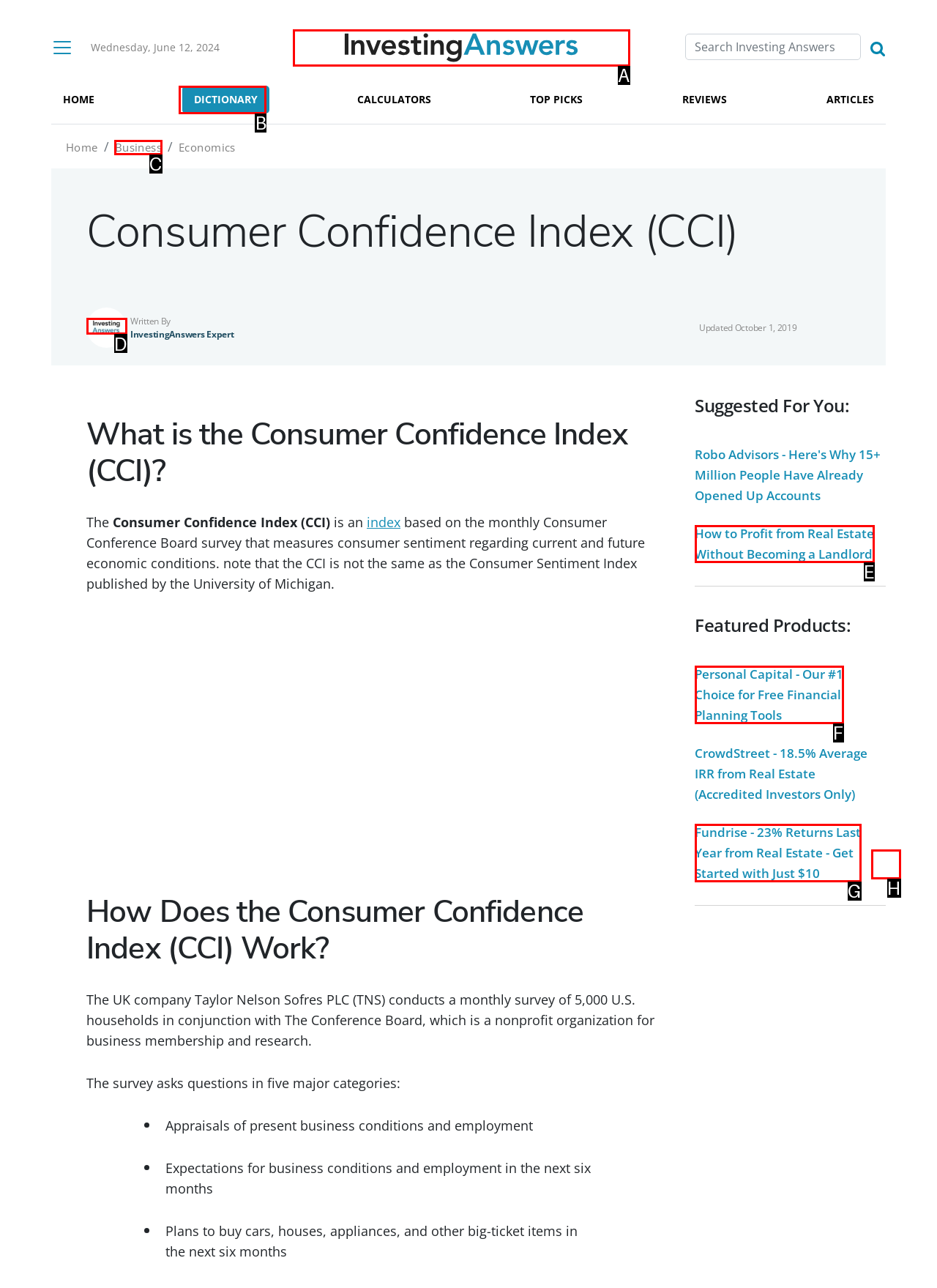From the description: Business, select the HTML element that fits best. Reply with the letter of the appropriate option.

C